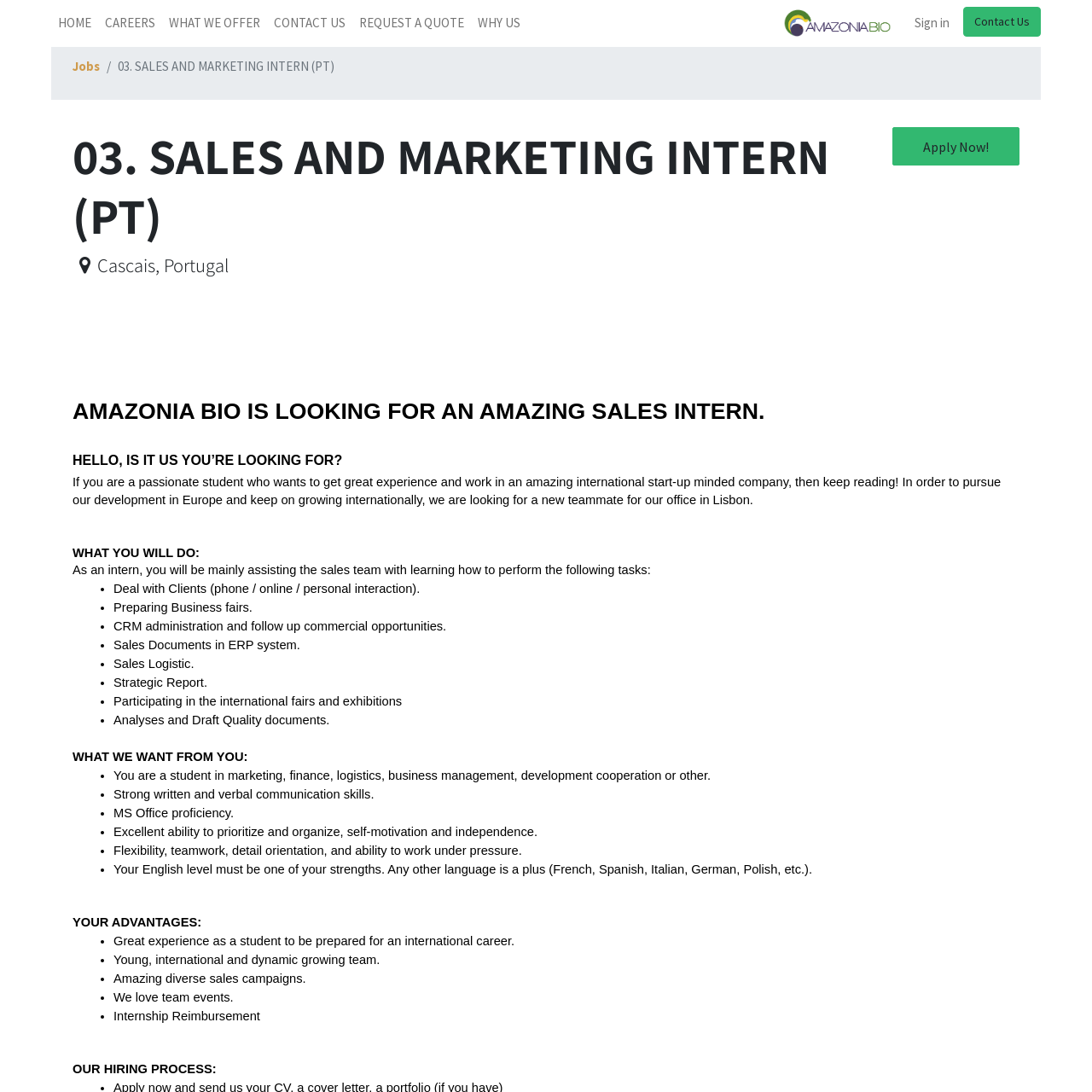Locate the bounding box coordinates of the area to click to fulfill this instruction: "Click the 'CAREERS' menu item". The bounding box should be presented as four float numbers between 0 and 1, in the order [left, top, right, bottom].

[0.09, 0.006, 0.148, 0.036]